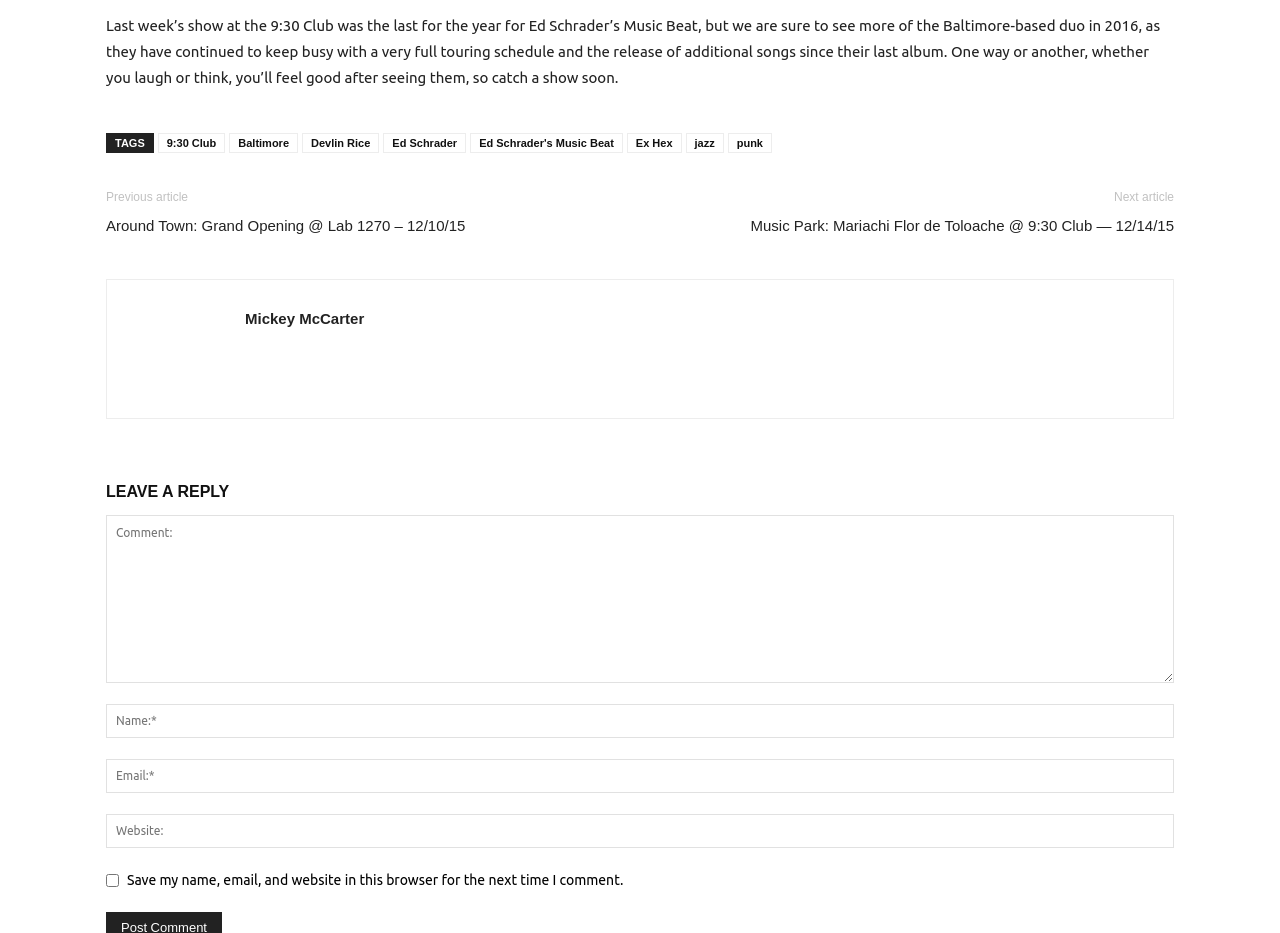Find the coordinates for the bounding box of the element with this description: "Ed Schrader's Music Beat".

[0.367, 0.142, 0.487, 0.164]